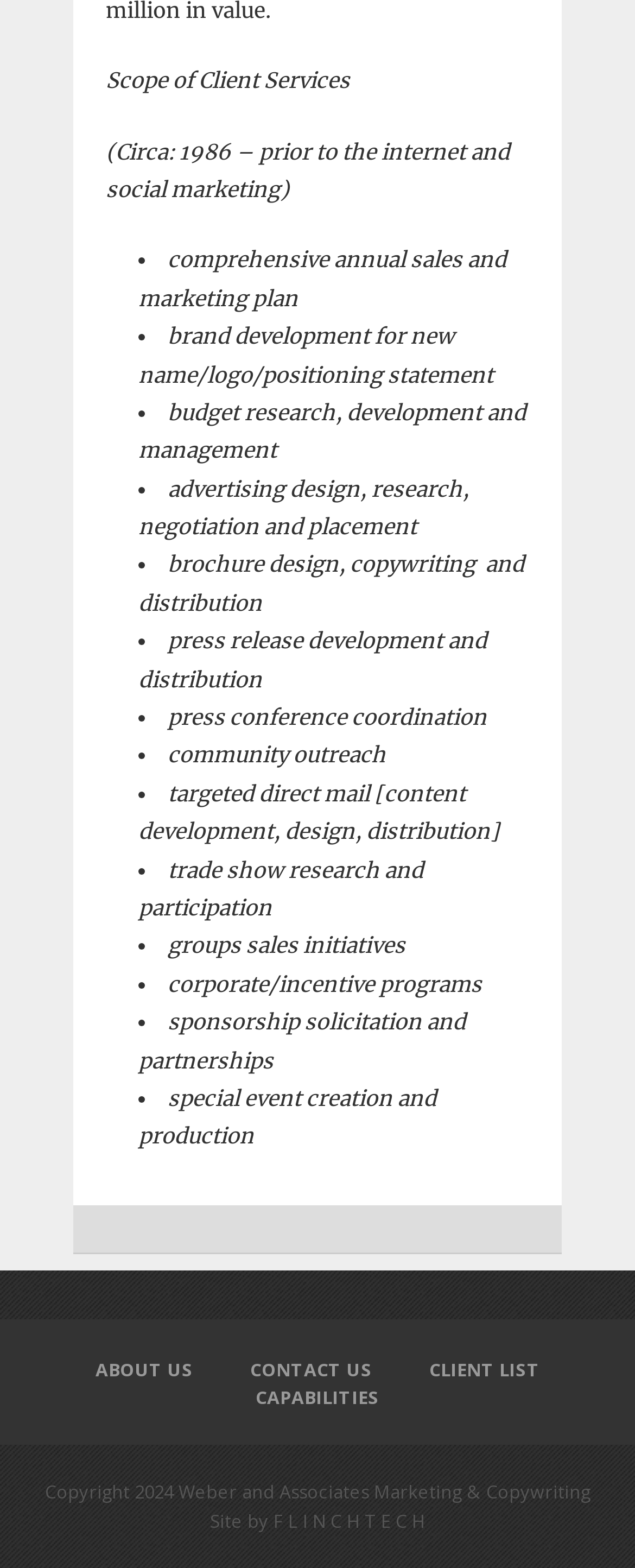What is the scope of client services?
Relying on the image, give a concise answer in one word or a brief phrase.

Various marketing services